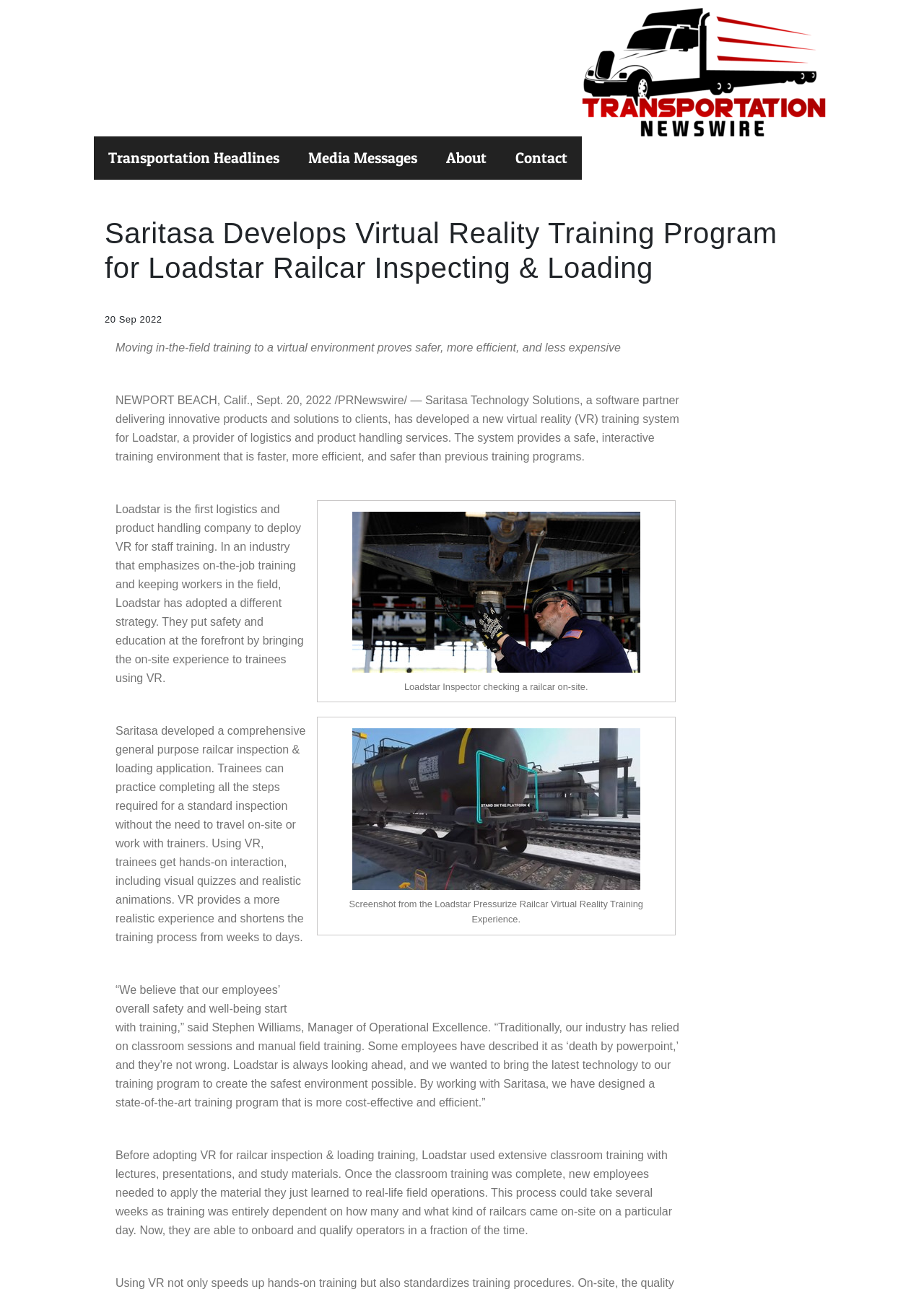Find the bounding box coordinates of the area to click in order to follow the instruction: "Click on the Entertainment link".

None